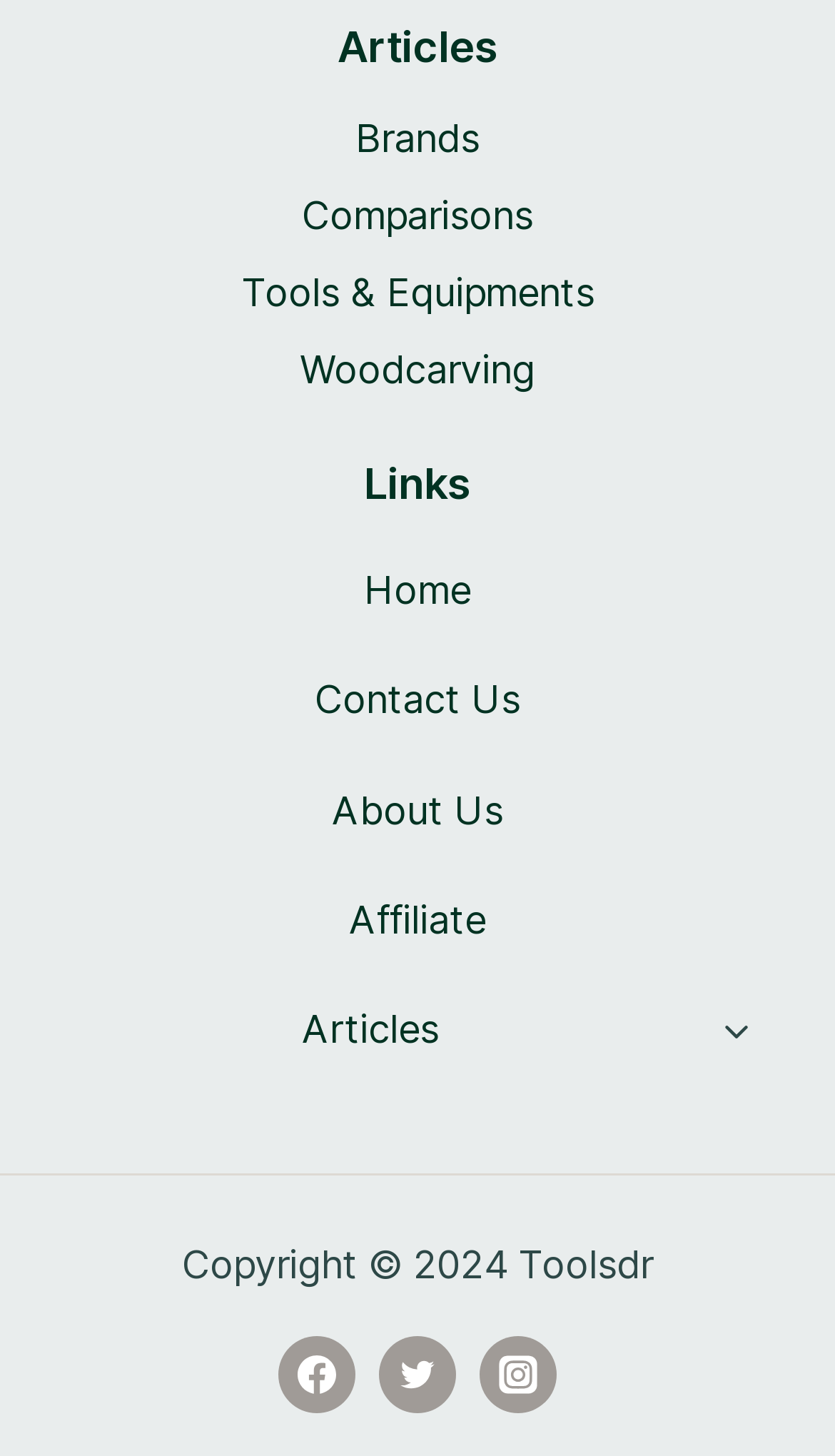Using the webpage screenshot, locate the HTML element that fits the following description and provide its bounding box: "Tools & Equipments".

[0.062, 0.175, 0.938, 0.228]